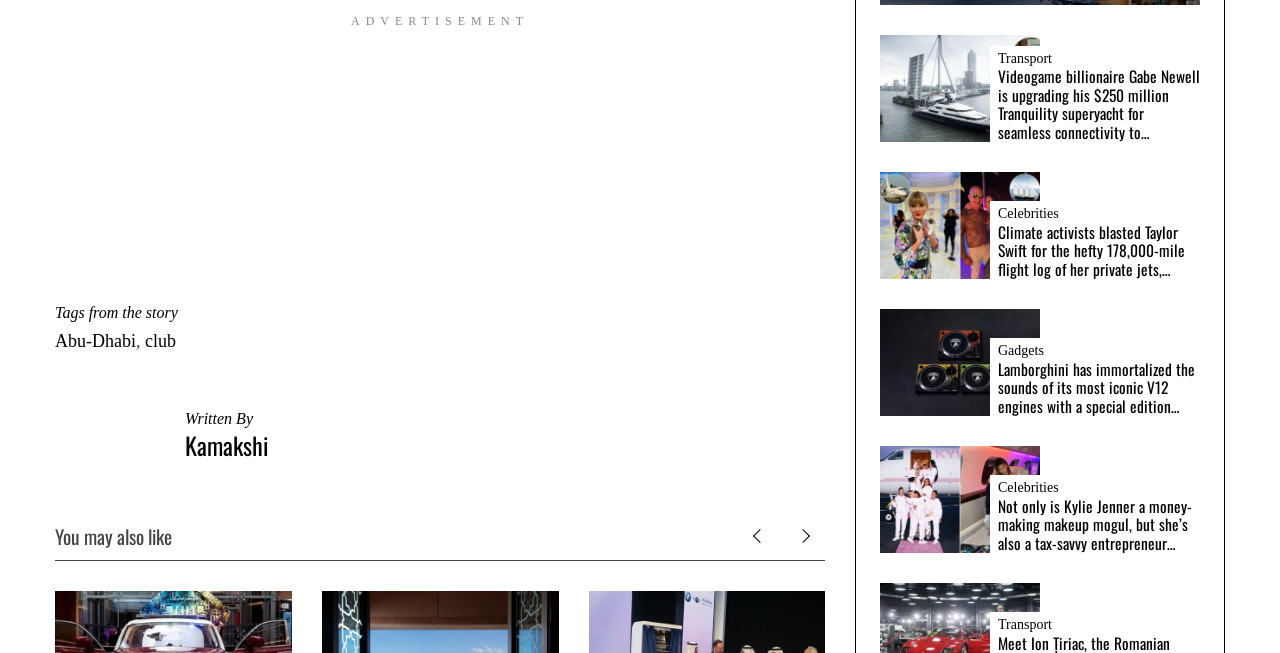Answer the question using only one word or a concise phrase: What categories are mentioned in the 'You may also like' section?

Transport, Celebrities, Gadgets